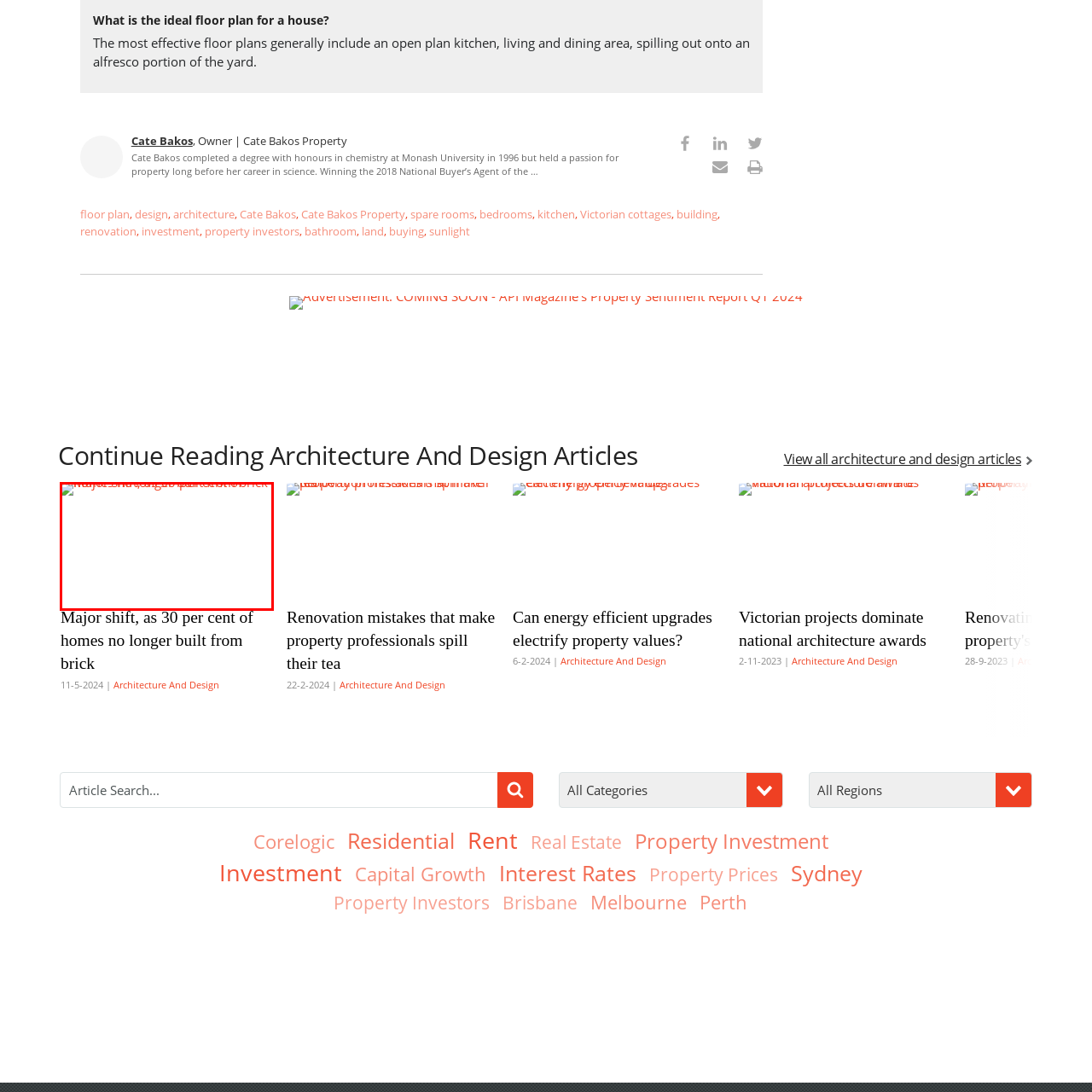Concentrate on the image section marked by the red rectangle and answer the following question comprehensively, using details from the image: What factors might be driving the shift away from brick construction?

The caption suggests that the shift away from brick construction is likely driven by factors such as economic considerations, environmental impact, and changing aesthetics in modern home designs, as builders and homeowners seek alternative materials and styles.